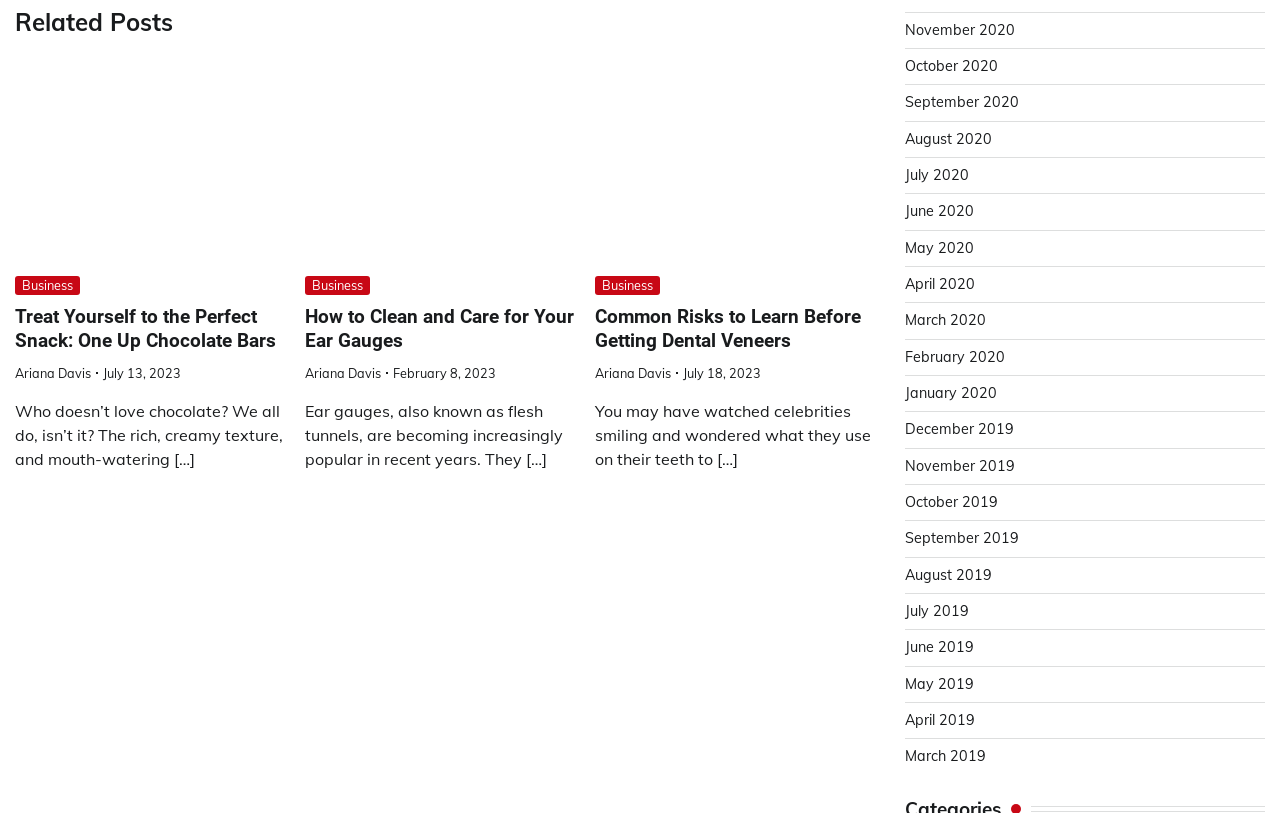How many months are listed in the archive section?
Answer the question in a detailed and comprehensive manner.

I counted the number of link elements in the archive section, and there are 18 of them, each representing a month from 2019 to 2020.